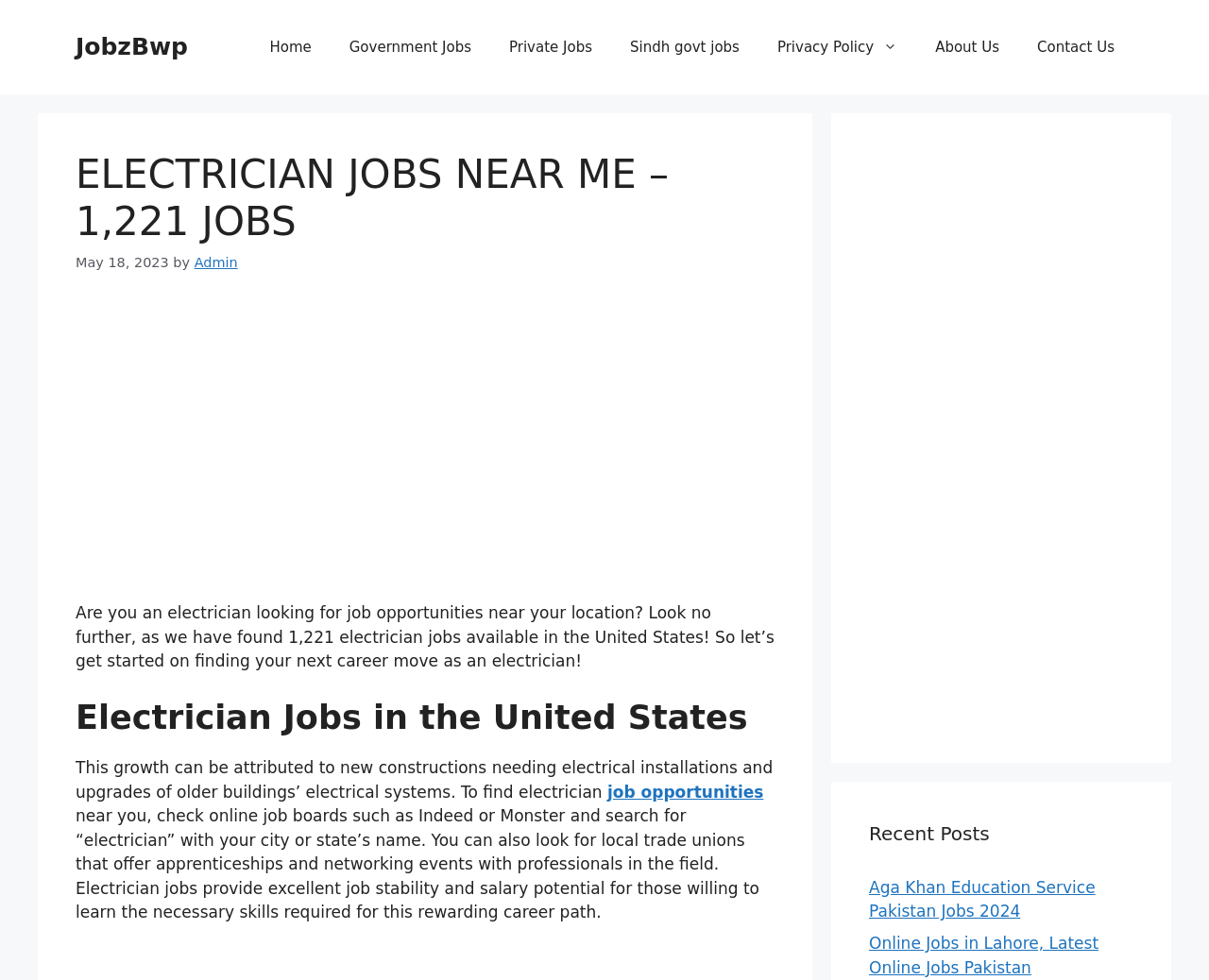Generate the text content of the main headline of the webpage.

ELECTRICIAN JOBS NEAR ME – 1,221 JOBS